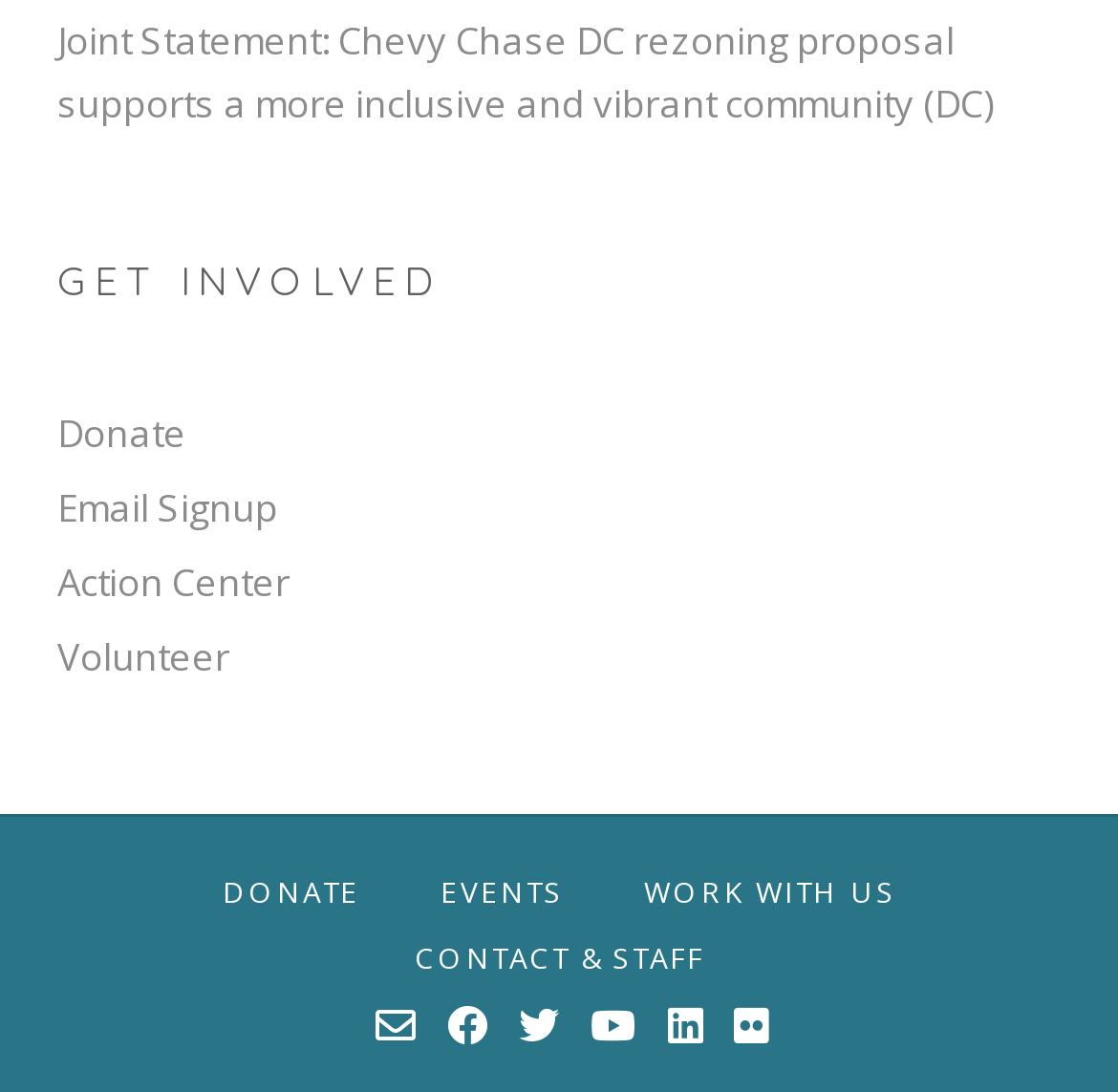Please answer the following question using a single word or phrase: 
How many social media links are at the bottom of the webpage?

6